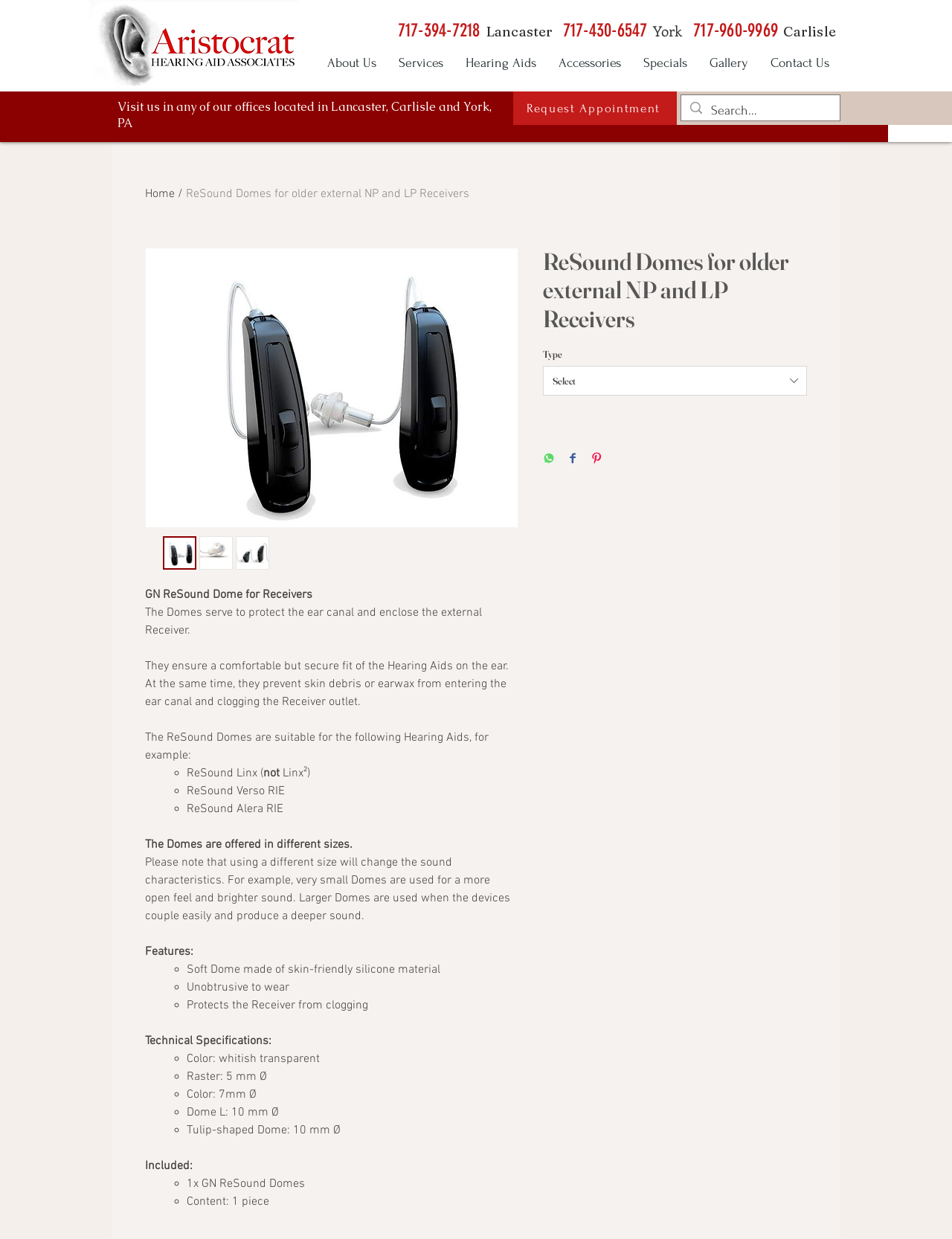Provide the bounding box coordinates of the HTML element this sentence describes: "Request Appointment".

[0.539, 0.074, 0.711, 0.101]